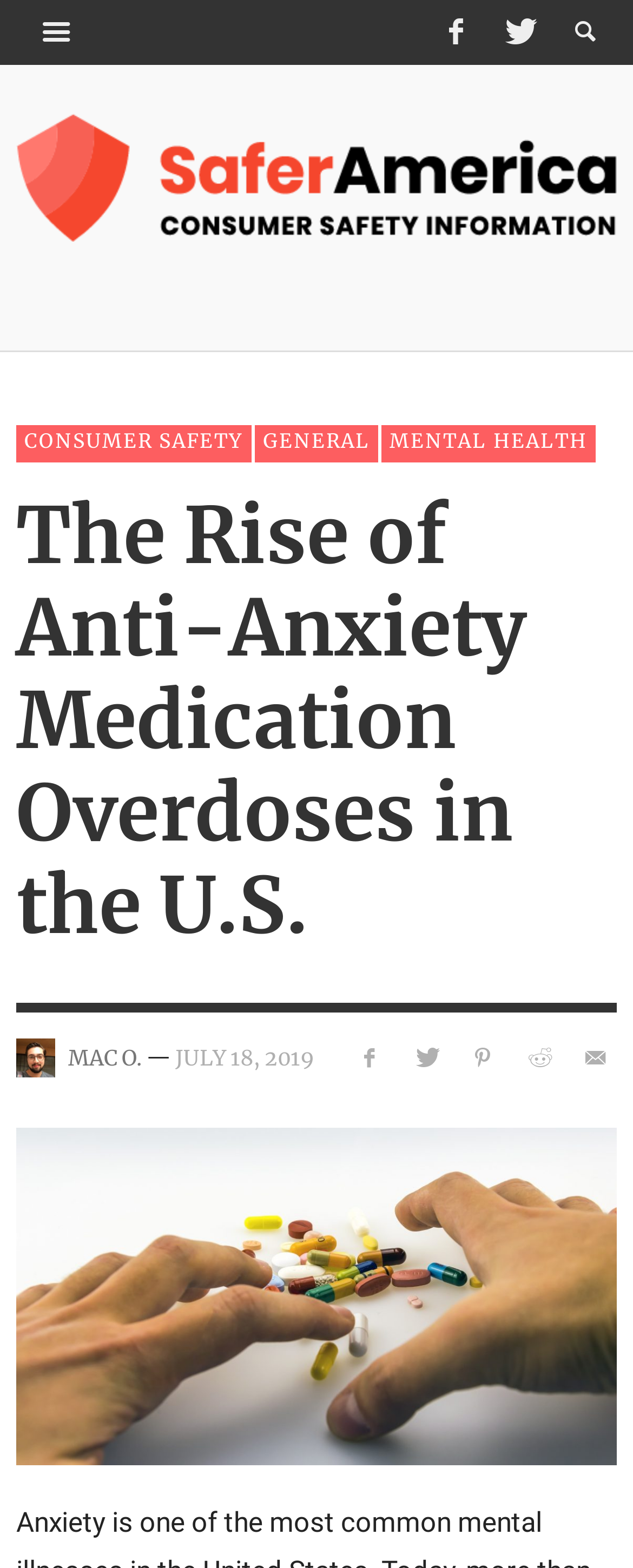Please pinpoint the bounding box coordinates for the region I should click to adhere to this instruction: "Click the Safer America logo".

[0.026, 0.072, 0.974, 0.154]